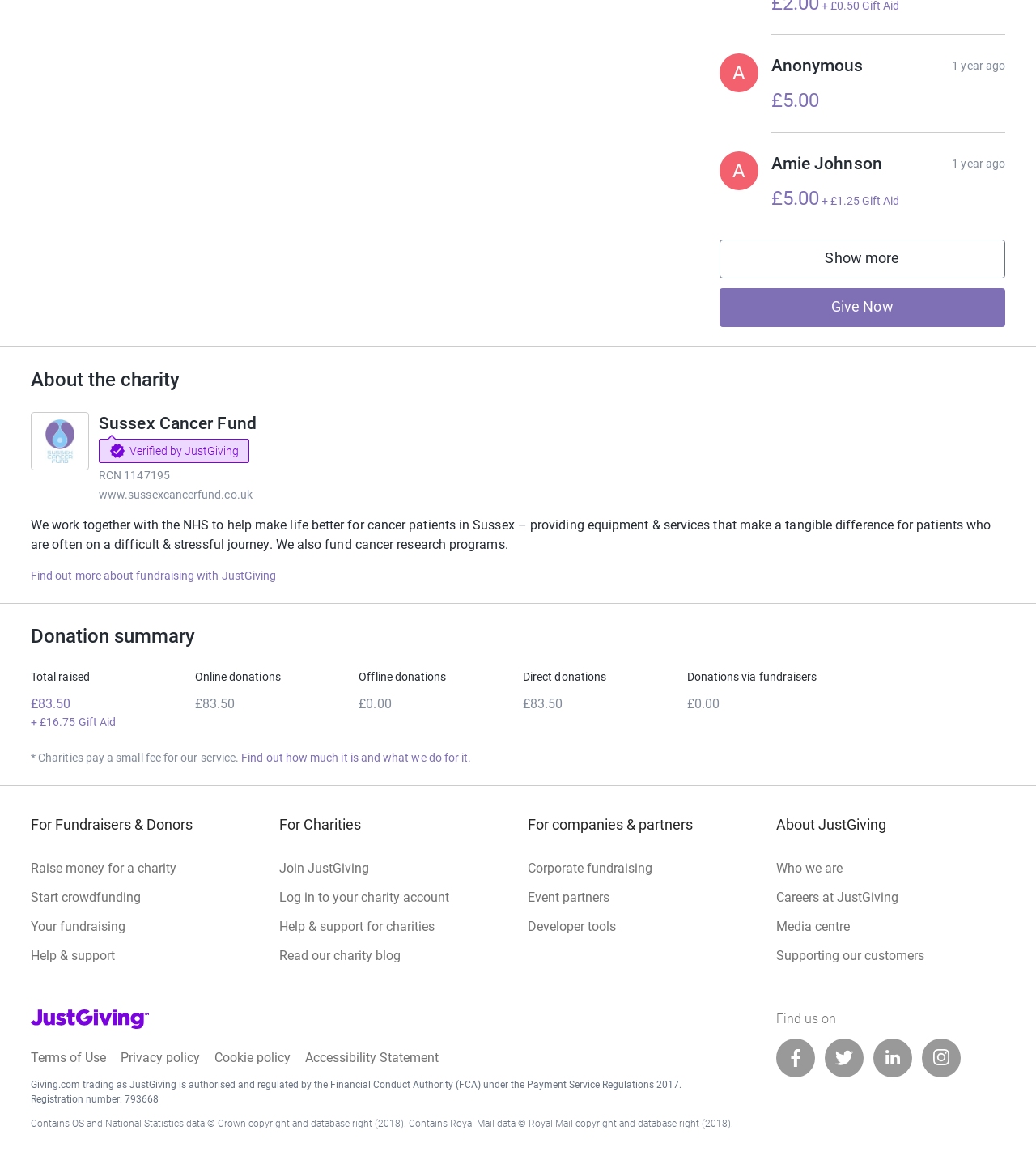Examine the image and give a thorough answer to the following question:
How much has been raised online?

I found the answer by looking at the 'Donation summary' section, where it says 'Online donations' and the amount '£83.50'.